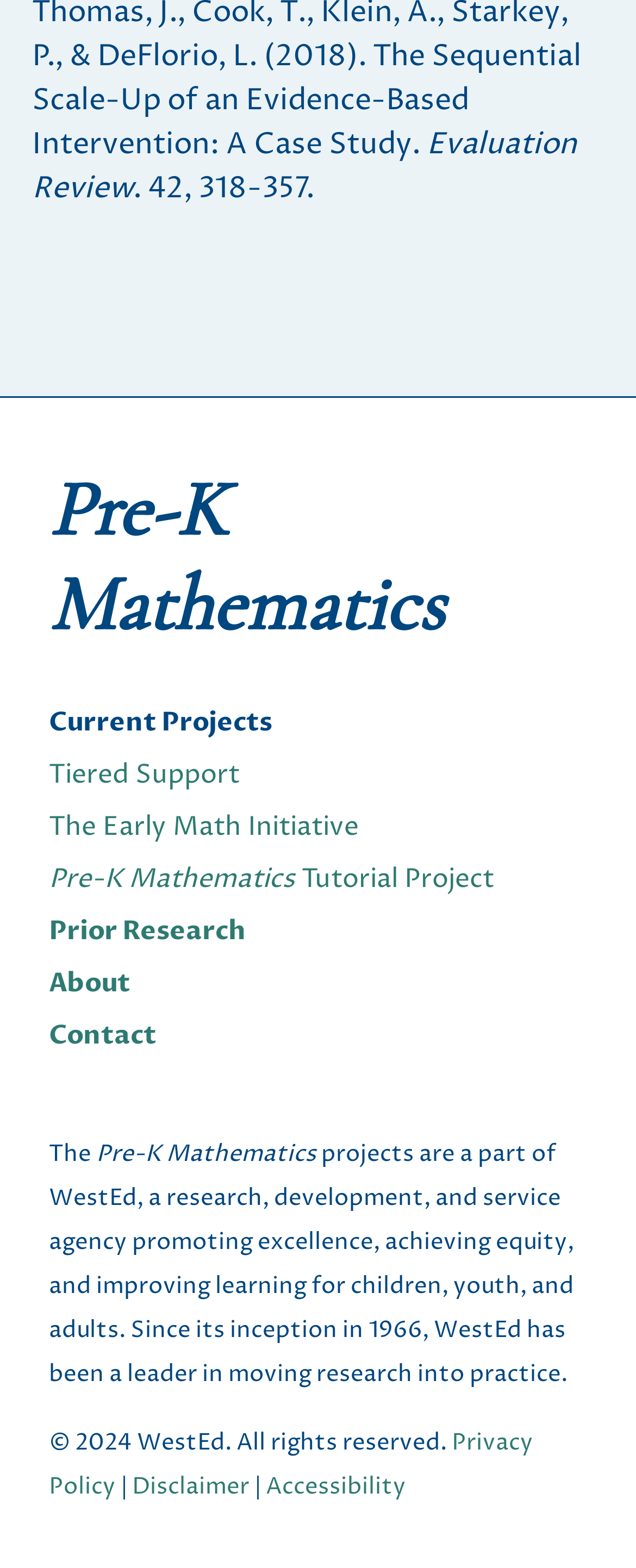Please pinpoint the bounding box coordinates for the region I should click to adhere to this instruction: "Read about The Early Math Initiative".

[0.077, 0.515, 0.564, 0.538]